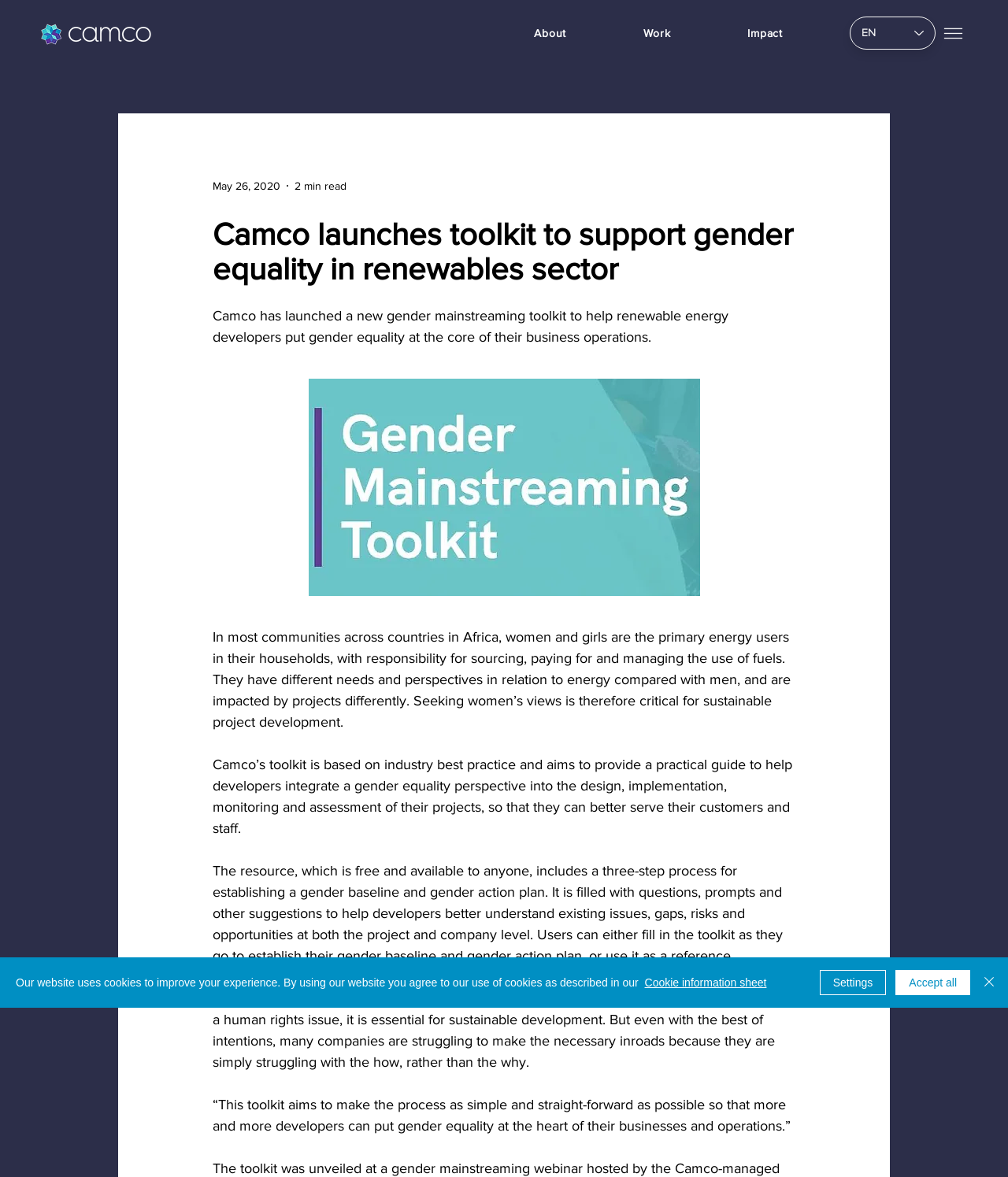Please provide a brief answer to the following inquiry using a single word or phrase:
Who is the Managing Director of Camco?

Geoff Sinclair